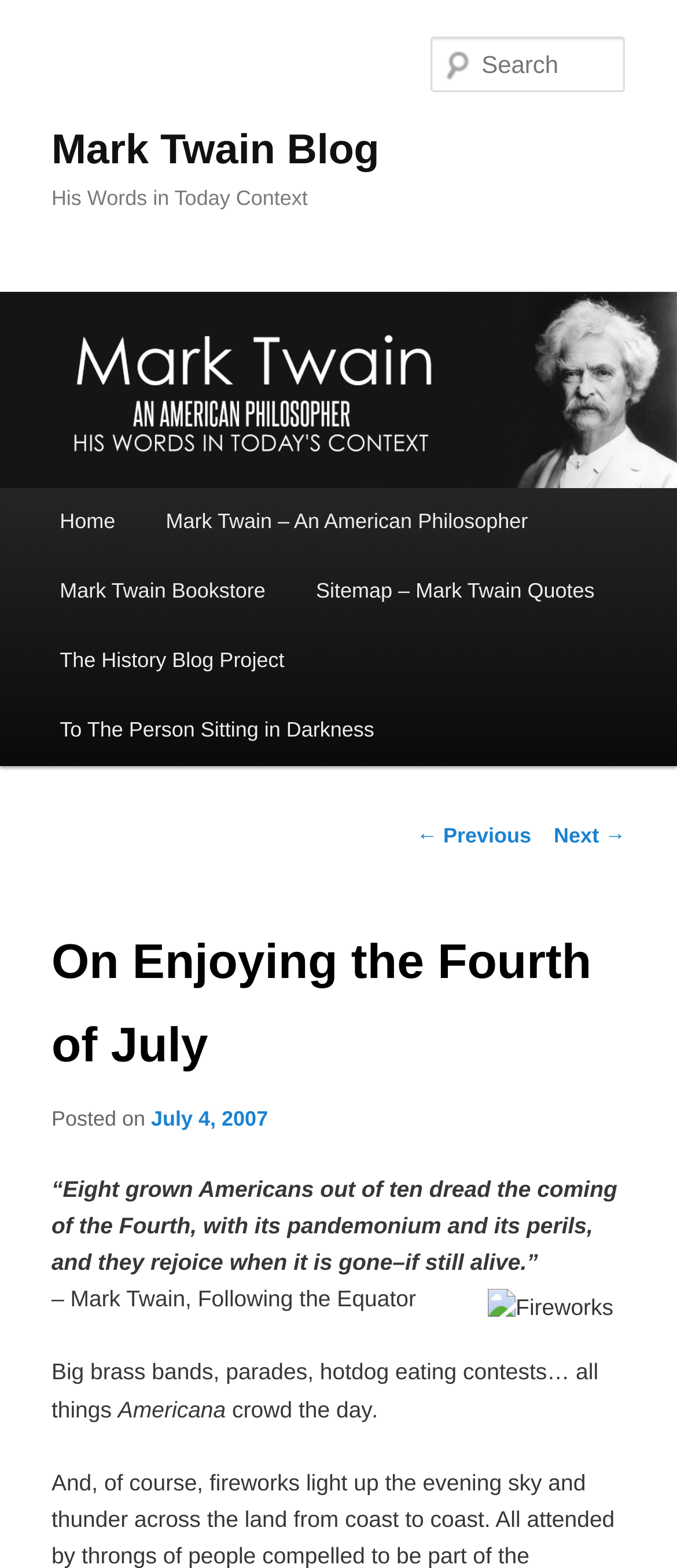Extract the bounding box coordinates for the described element: "Sitemap – Mark Twain Quotes". The coordinates should be represented as four float numbers between 0 and 1: [left, top, right, bottom].

[0.429, 0.355, 0.916, 0.4]